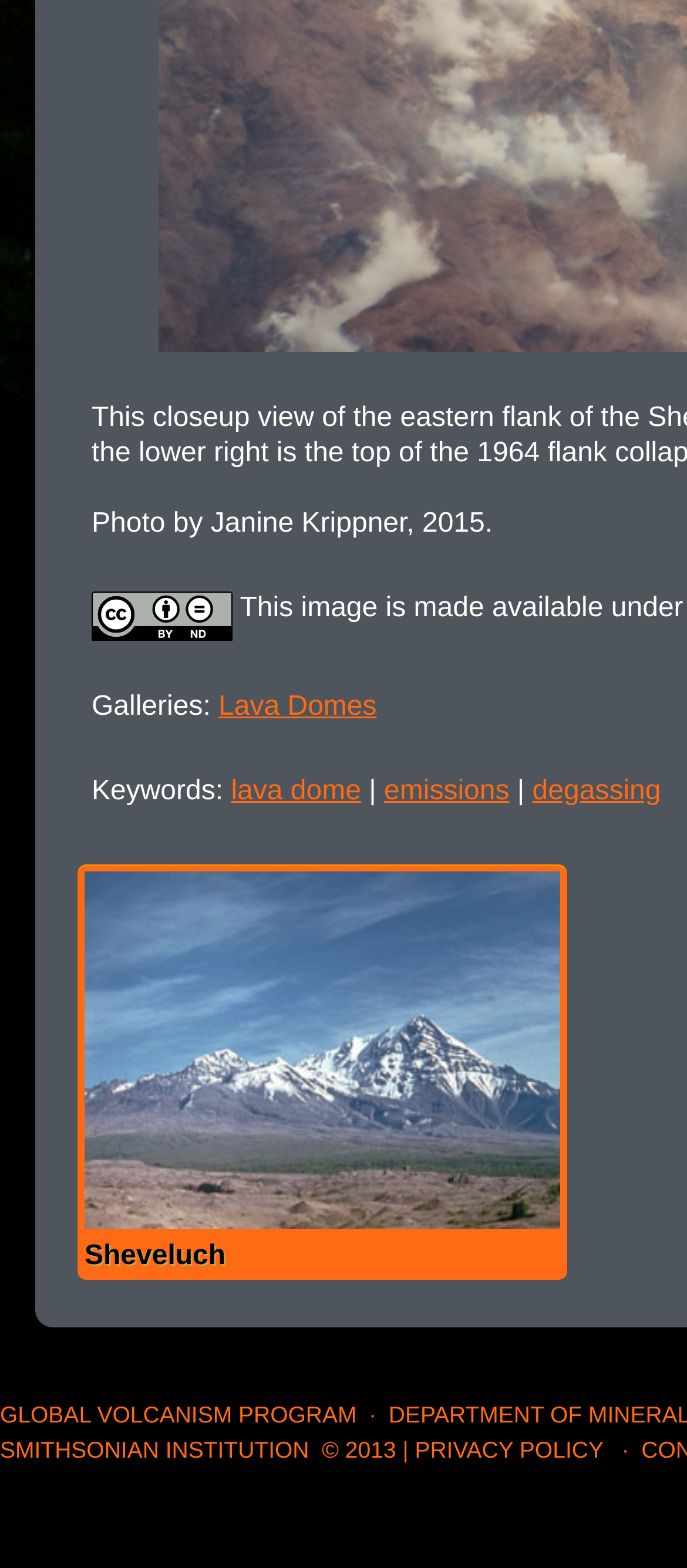What is the first gallery link?
Refer to the screenshot and respond with a concise word or phrase.

Lava Domes